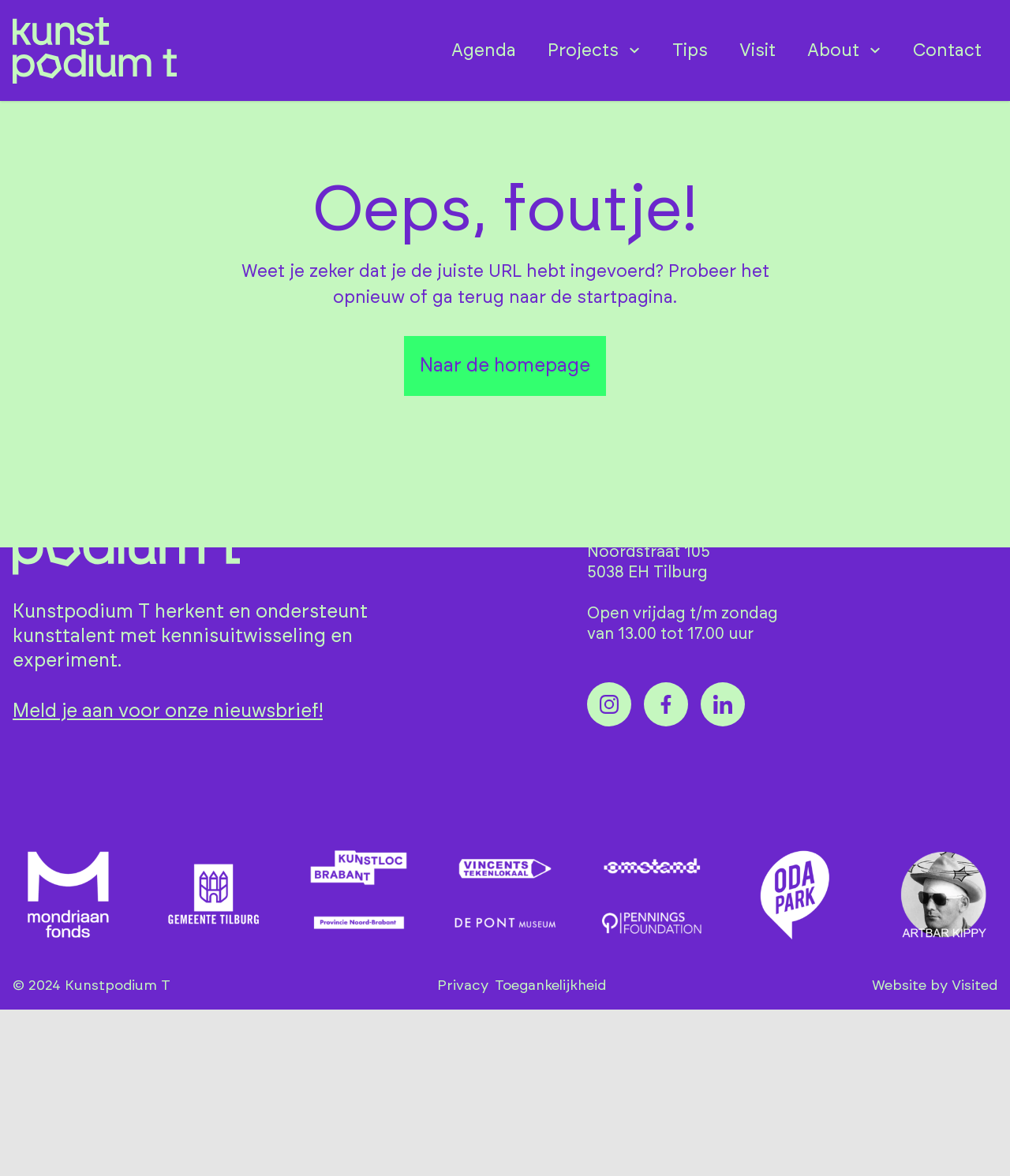Give a one-word or short-phrase answer to the following question: 
What is the error message displayed on the page?

Oeps, foutje!